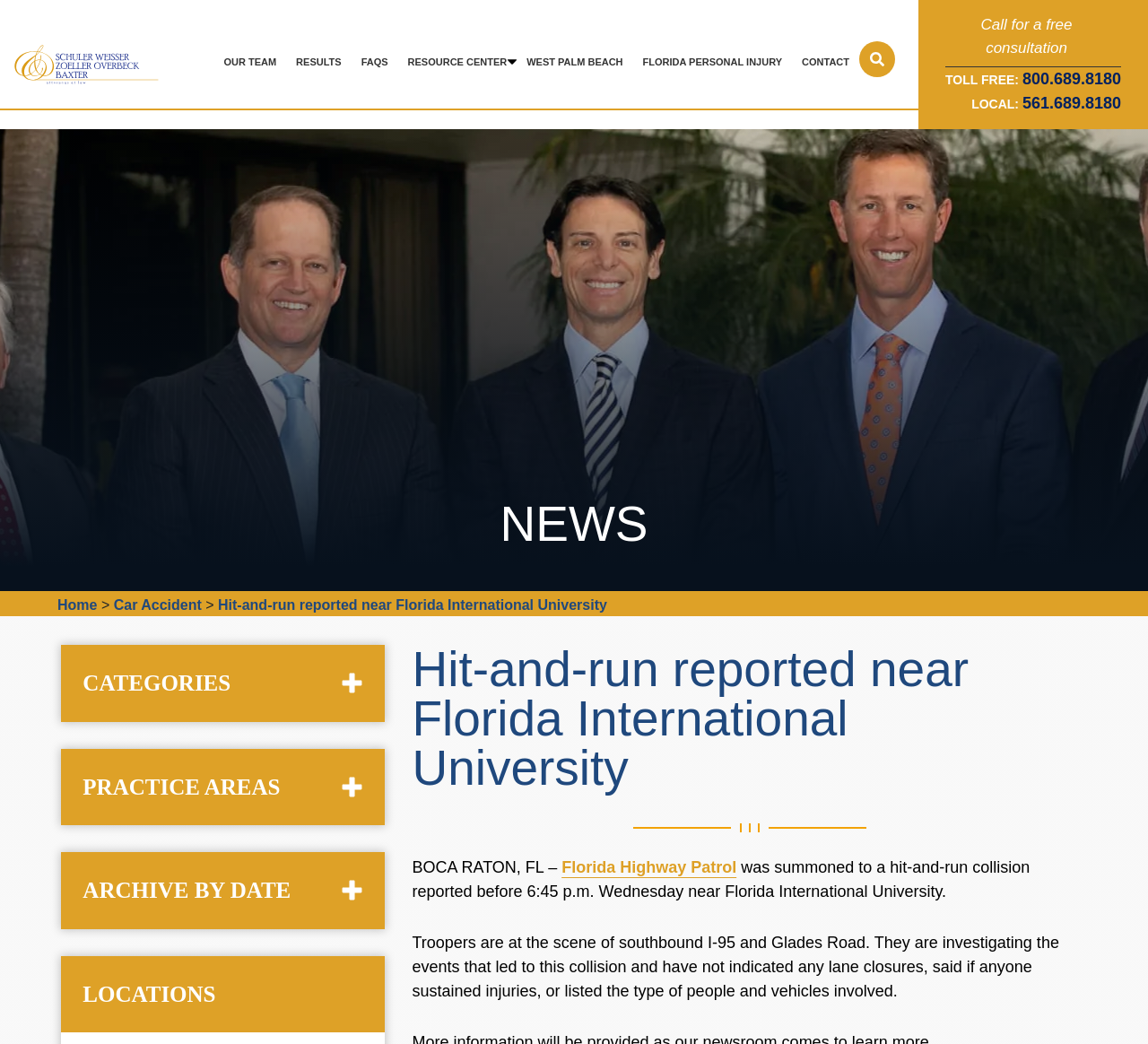Find the bounding box coordinates of the clickable region needed to perform the following instruction: "Call the toll-free number". The coordinates should be provided as four float numbers between 0 and 1, i.e., [left, top, right, bottom].

[0.891, 0.067, 0.977, 0.084]